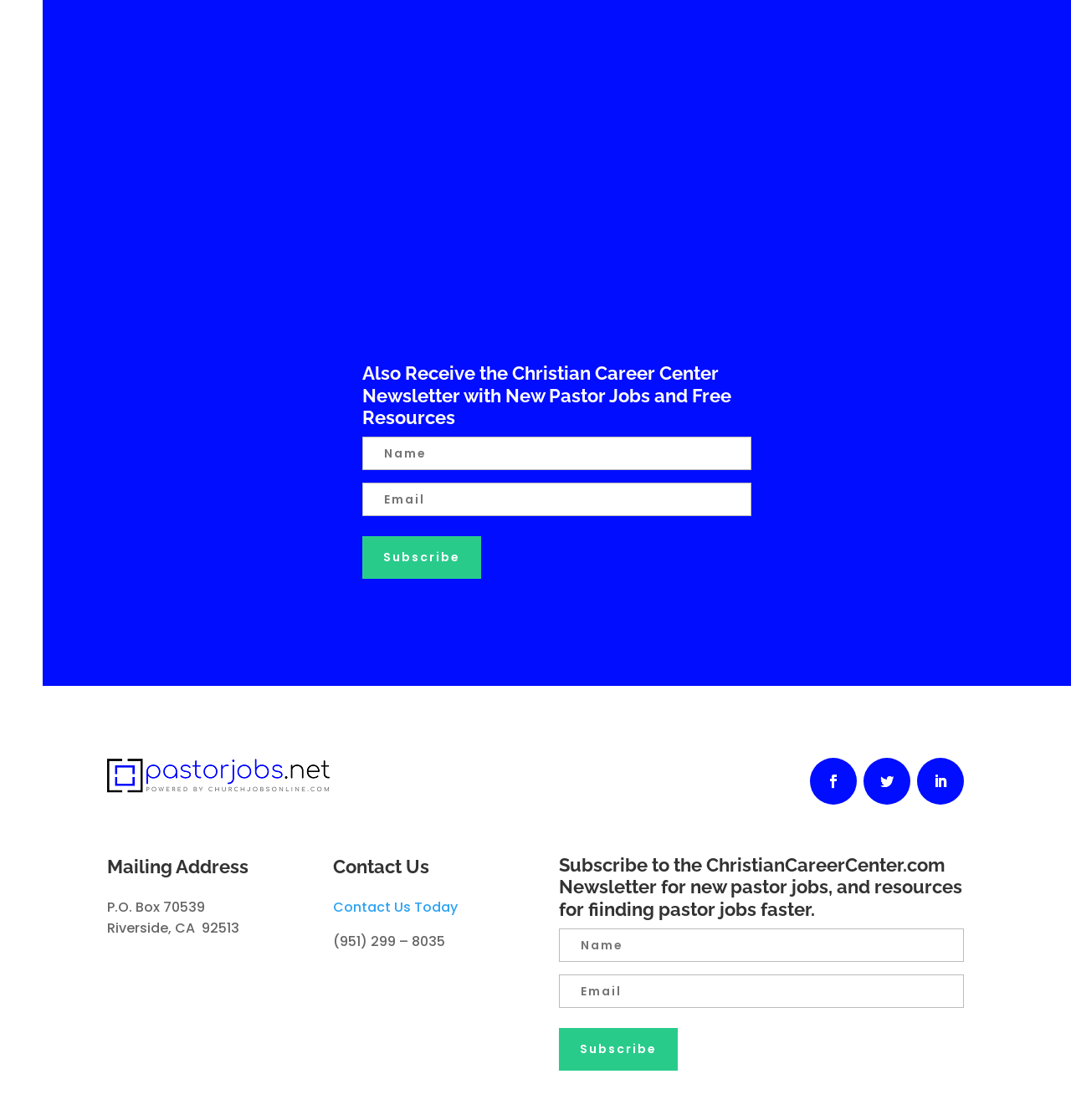Kindly provide the bounding box coordinates of the section you need to click on to fulfill the given instruction: "Subscribe to the newsletter".

[0.339, 0.479, 0.449, 0.517]